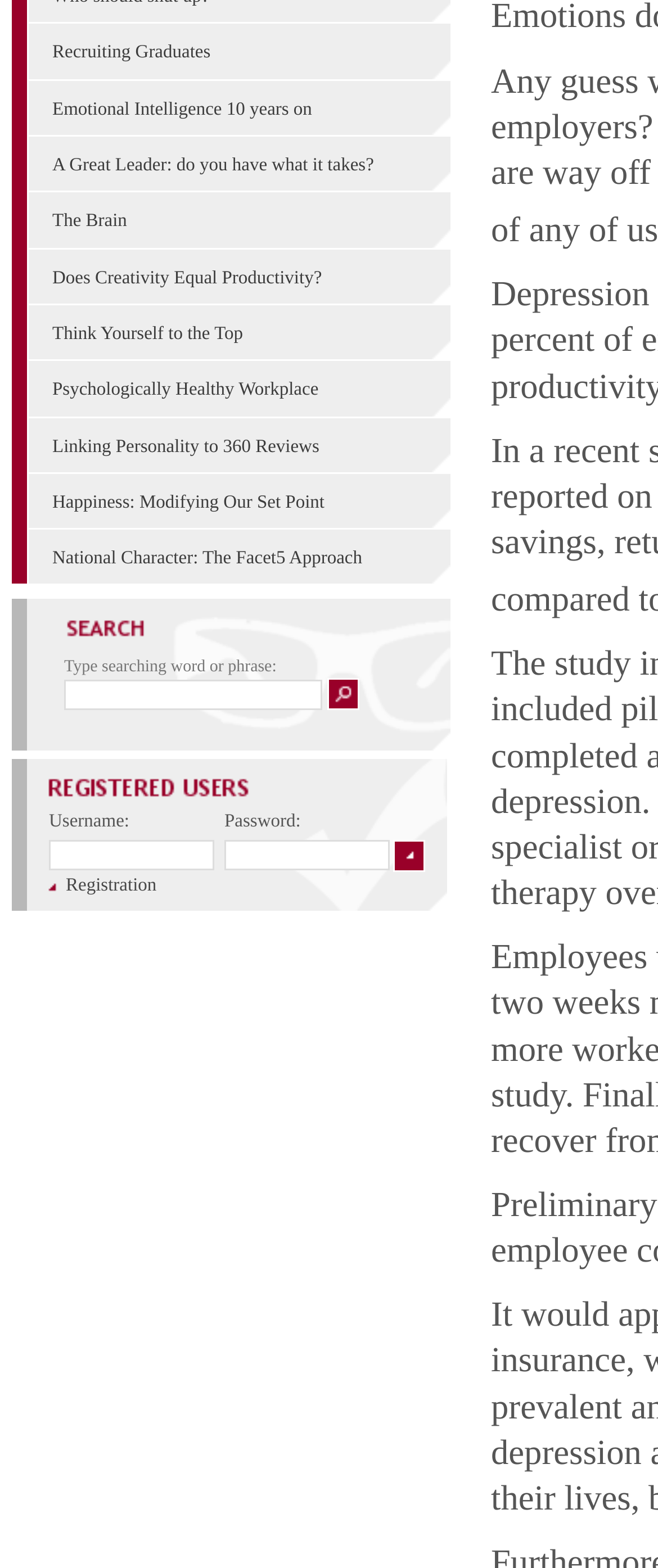Identify the bounding box for the described UI element. Provide the coordinates in (top-left x, top-left y, bottom-right x, bottom-right y) format with values ranging from 0 to 1: parent_node: Search for: value="Search"

None